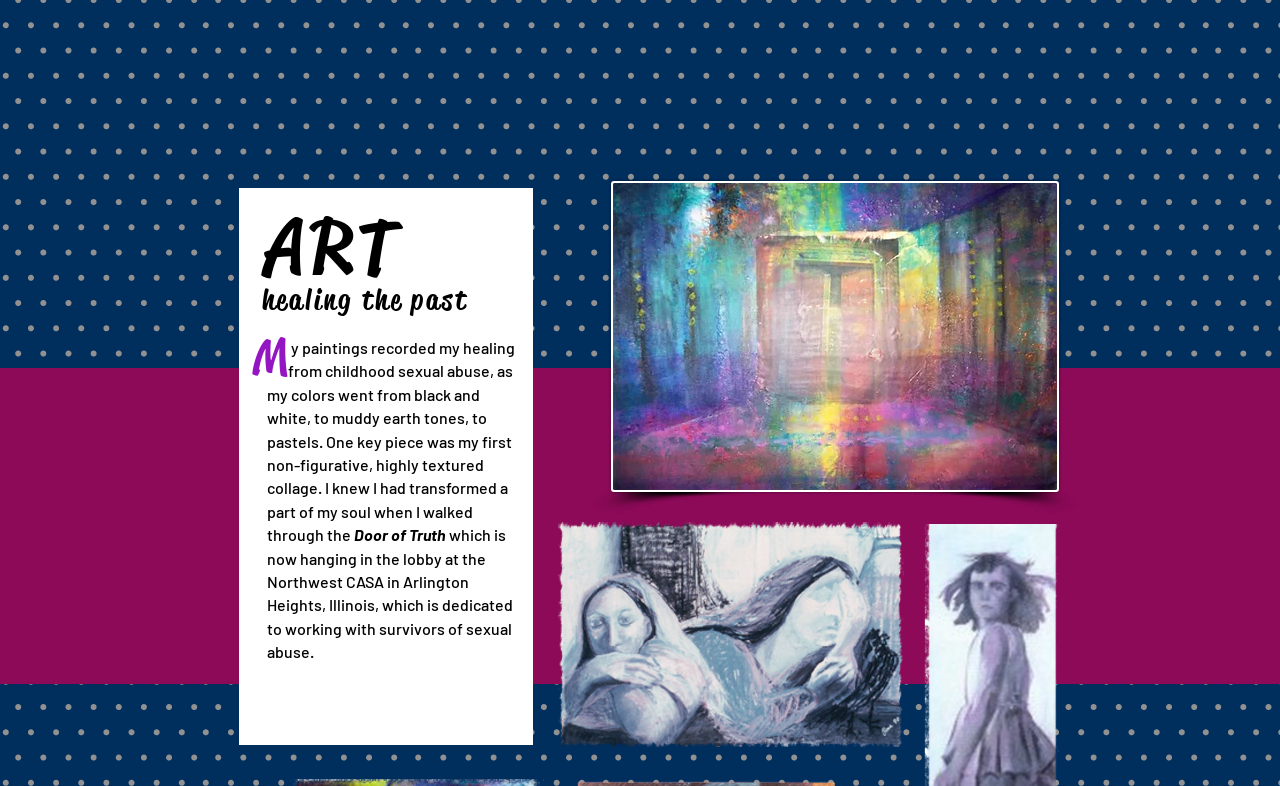What is the color progression in the artist's paintings?
Your answer should be a single word or phrase derived from the screenshot.

Black and white to muddy earth tones to pastels